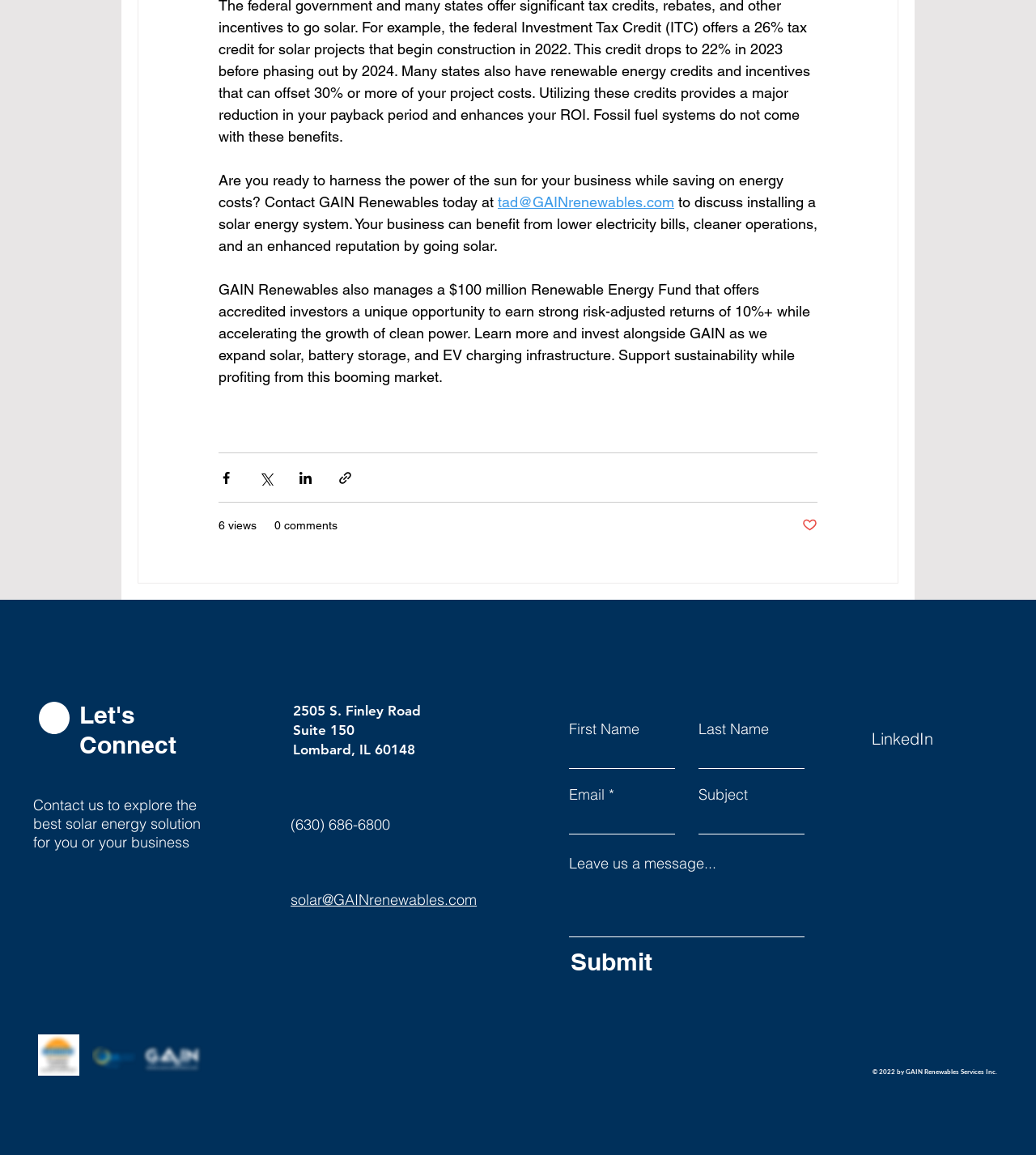Please provide a comprehensive response to the question based on the details in the image: What is the phone number to contact GAIN Renewables?

The phone number can be found in the section with the address, where it is mentioned as (630) 686-6800.